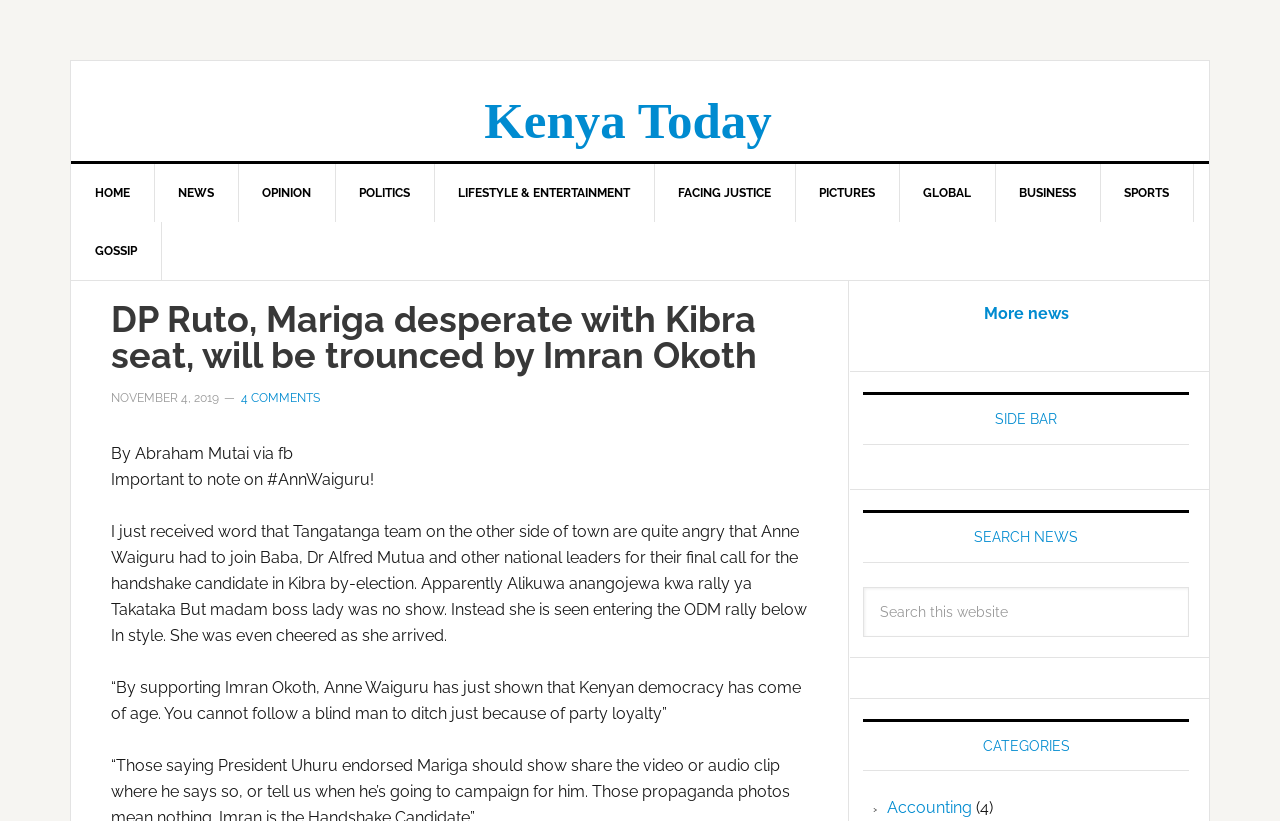Identify the main heading from the webpage and provide its text content.

DP Ruto, Mariga desperate with Kibra seat, will be trounced by Imran Okoth